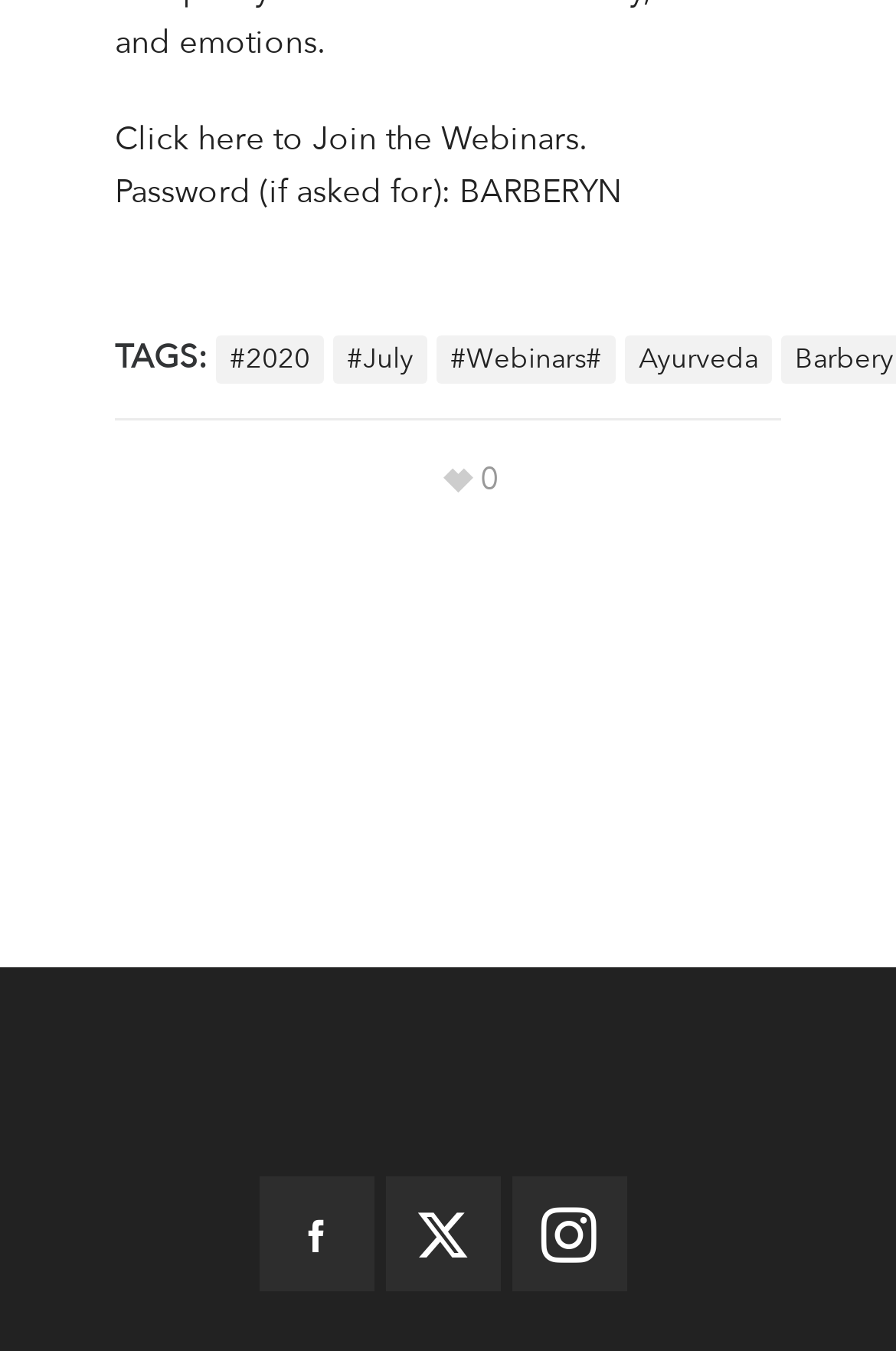Please determine the bounding box coordinates of the element to click on in order to accomplish the following task: "Like this post". Ensure the coordinates are four float numbers ranging from 0 to 1, i.e., [left, top, right, bottom].

[0.495, 0.337, 0.556, 0.375]